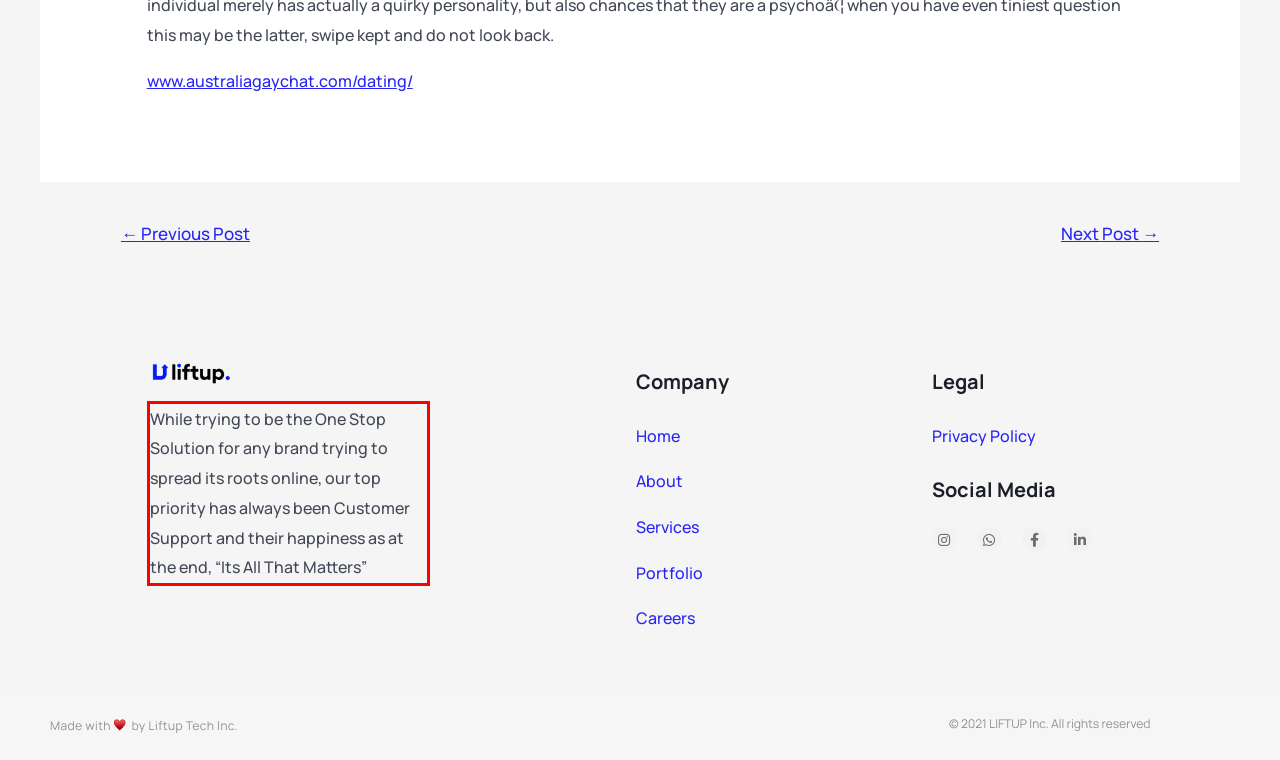Examine the screenshot of the webpage, locate the red bounding box, and perform OCR to extract the text contained within it.

While trying to be the One Stop Solution for any brand trying to spread its roots online, our top priority has always been Customer Support and their happiness as at the end, “Its All That Matters”